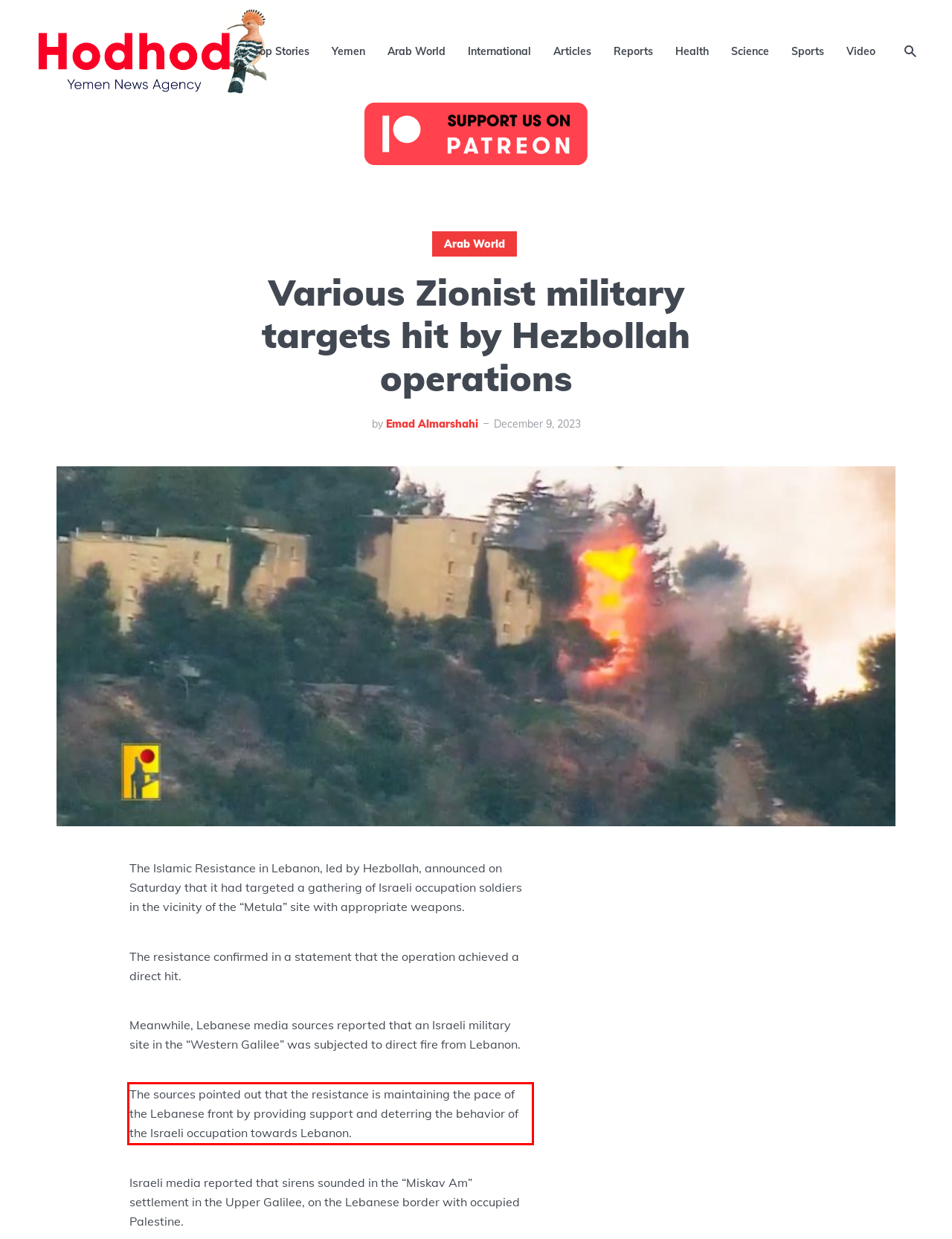Examine the webpage screenshot, find the red bounding box, and extract the text content within this marked area.

The sources pointed out that the resistance is maintaining the pace of the Lebanese front by providing support and deterring the behavior of the Israeli occupation towards Lebanon.